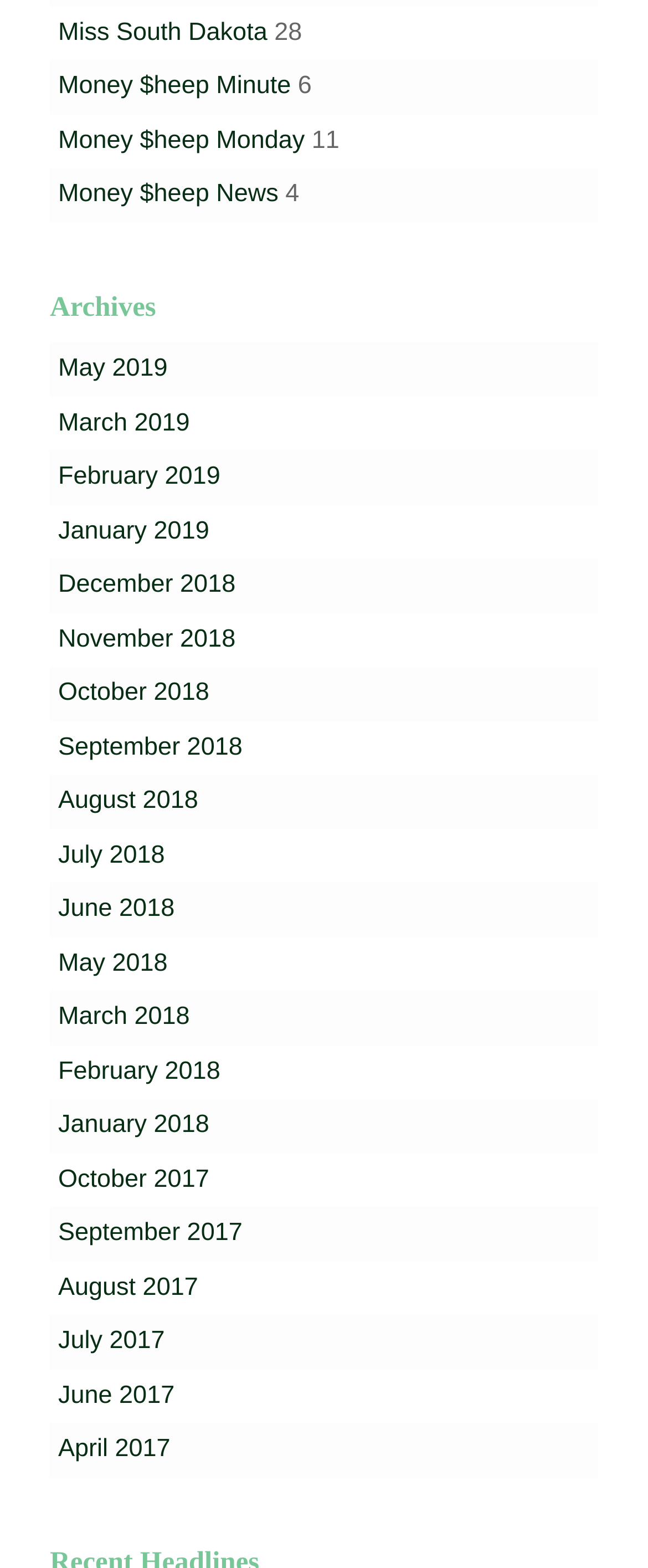Please locate the bounding box coordinates of the element's region that needs to be clicked to follow the instruction: "visit June 2017 page". The bounding box coordinates should be provided as four float numbers between 0 and 1, i.e., [left, top, right, bottom].

[0.09, 0.881, 0.269, 0.899]